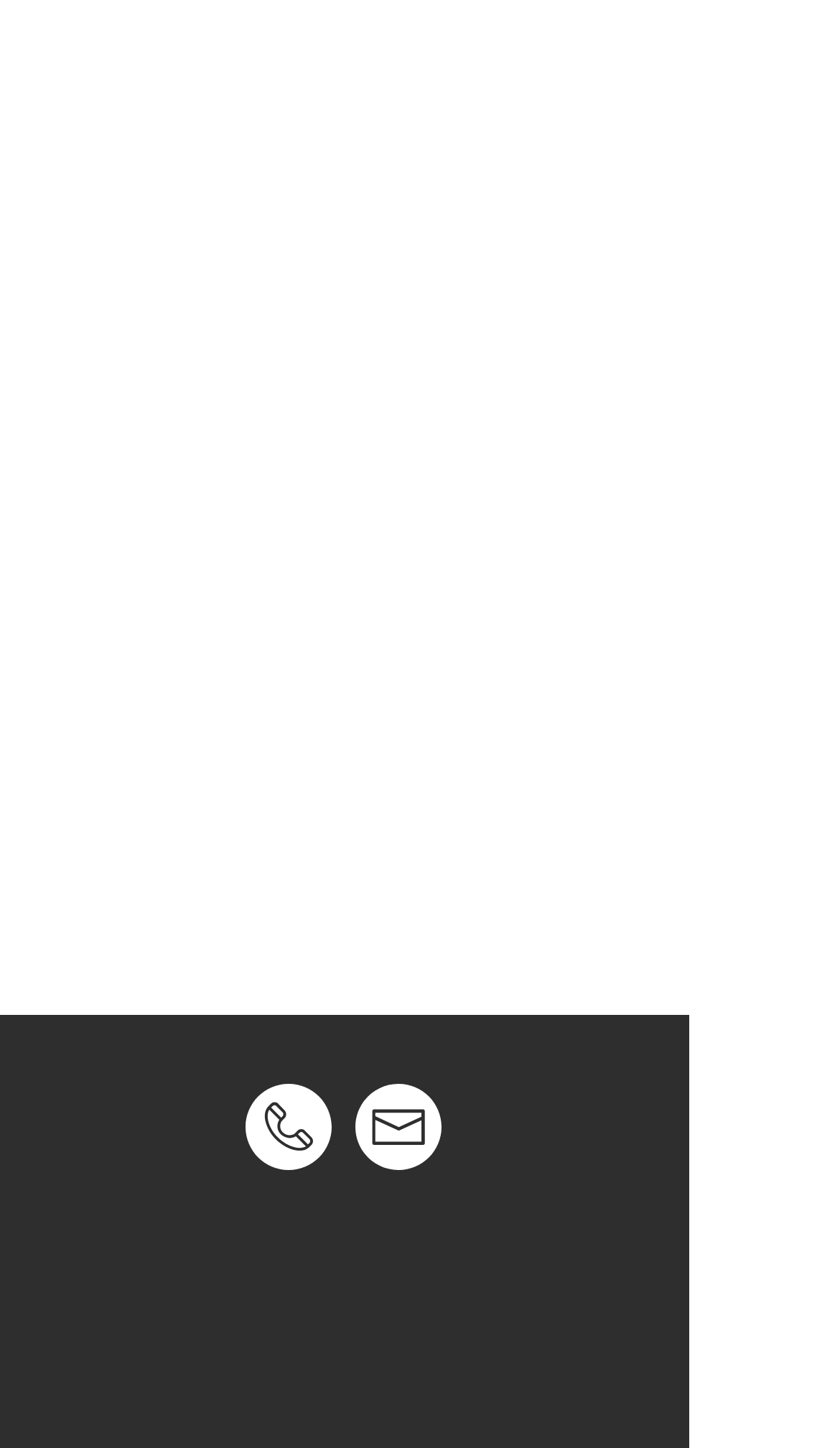What is the purpose of contacting the mentioned service?
Provide a detailed and extensive answer to the question.

The purpose of contacting the mentioned service is to book a vehicle, as indicated by the sentence 'Interested in booking in your Vehicle? Contact us today!' at the top of the webpage.